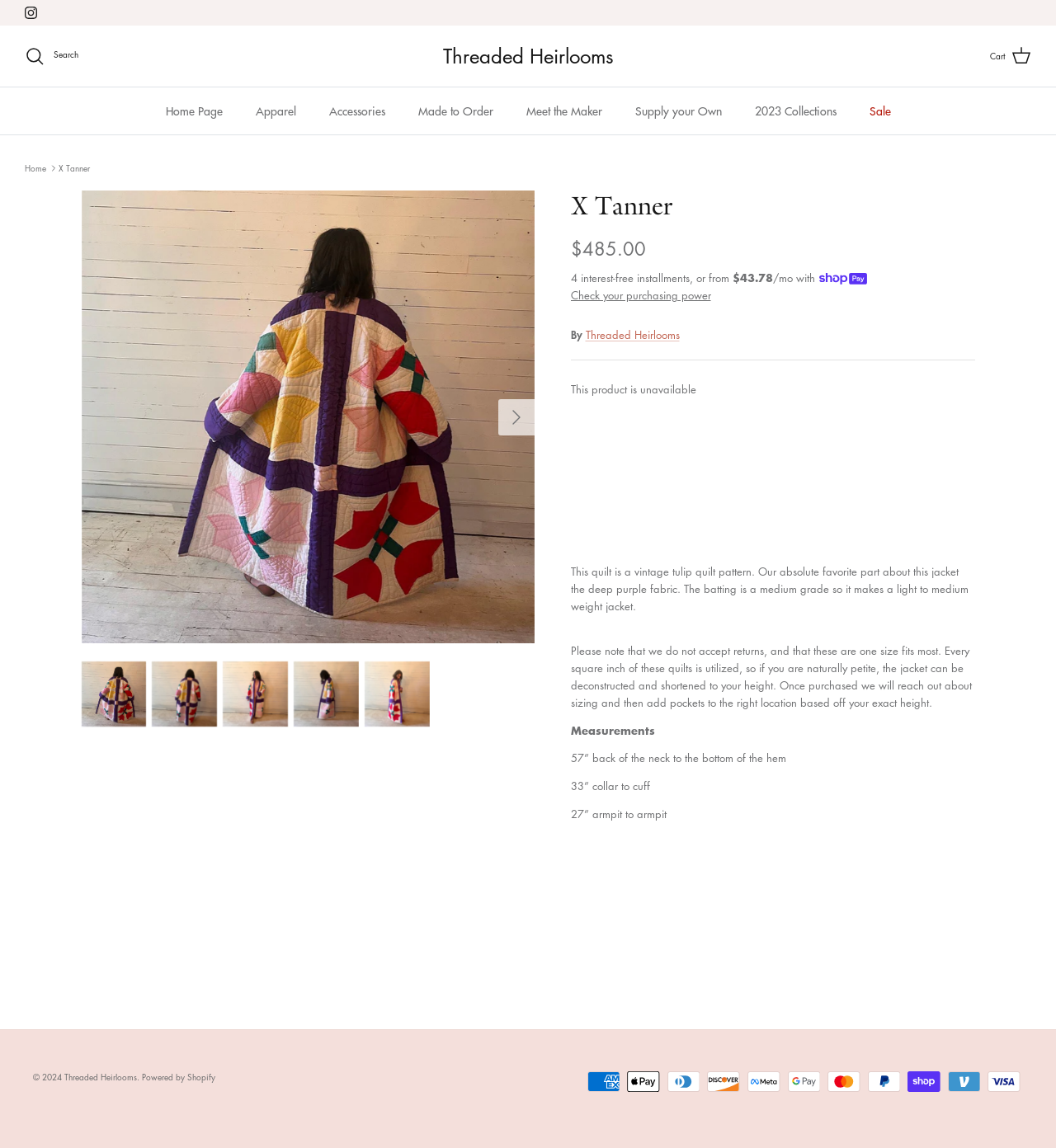Use one word or a short phrase to answer the question provided: 
What is the length of the quilt?

57 inches